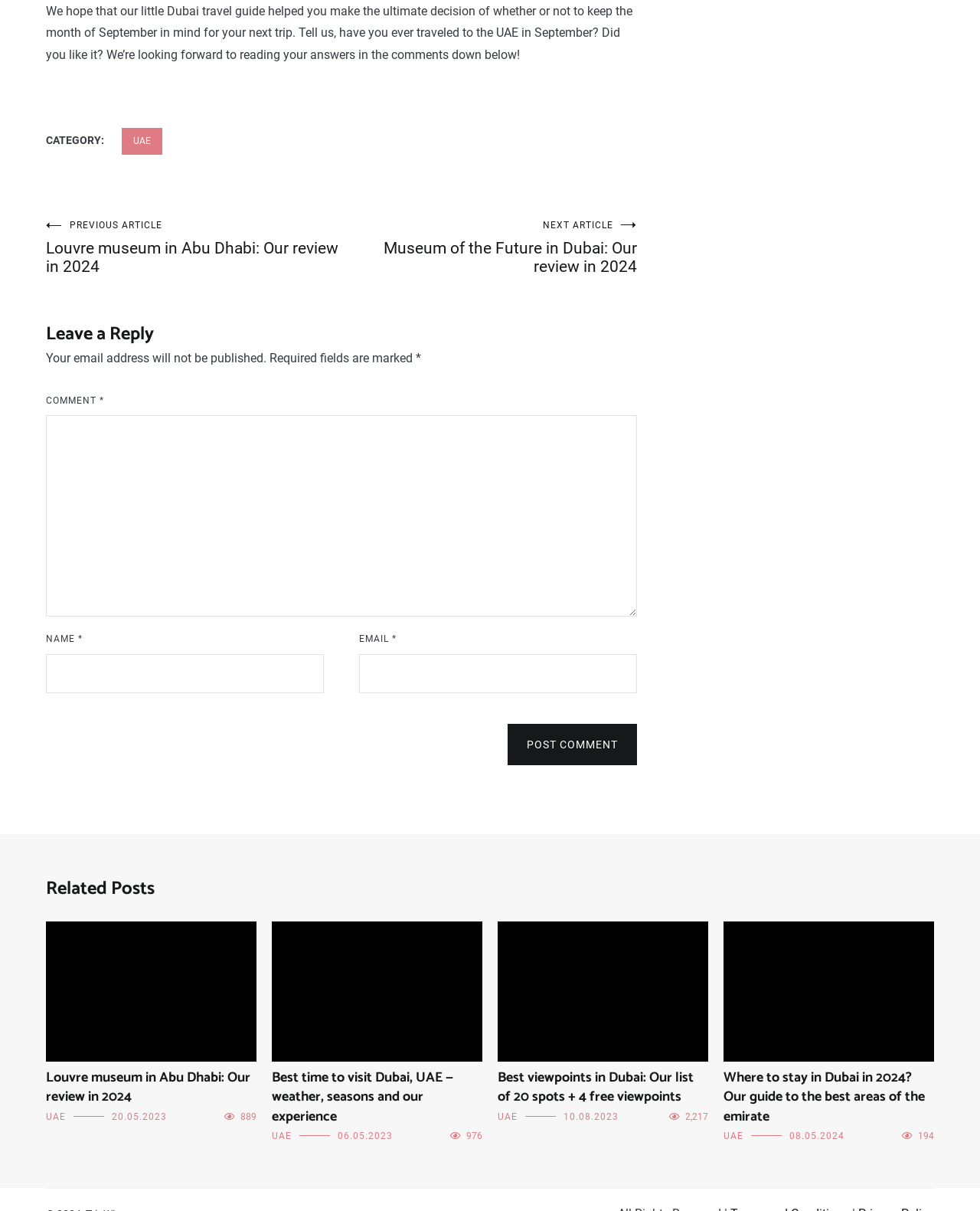Locate the bounding box coordinates of the element that should be clicked to fulfill the instruction: "View related post about Louvre museum in Abu Dhabi".

[0.047, 0.761, 0.262, 0.877]